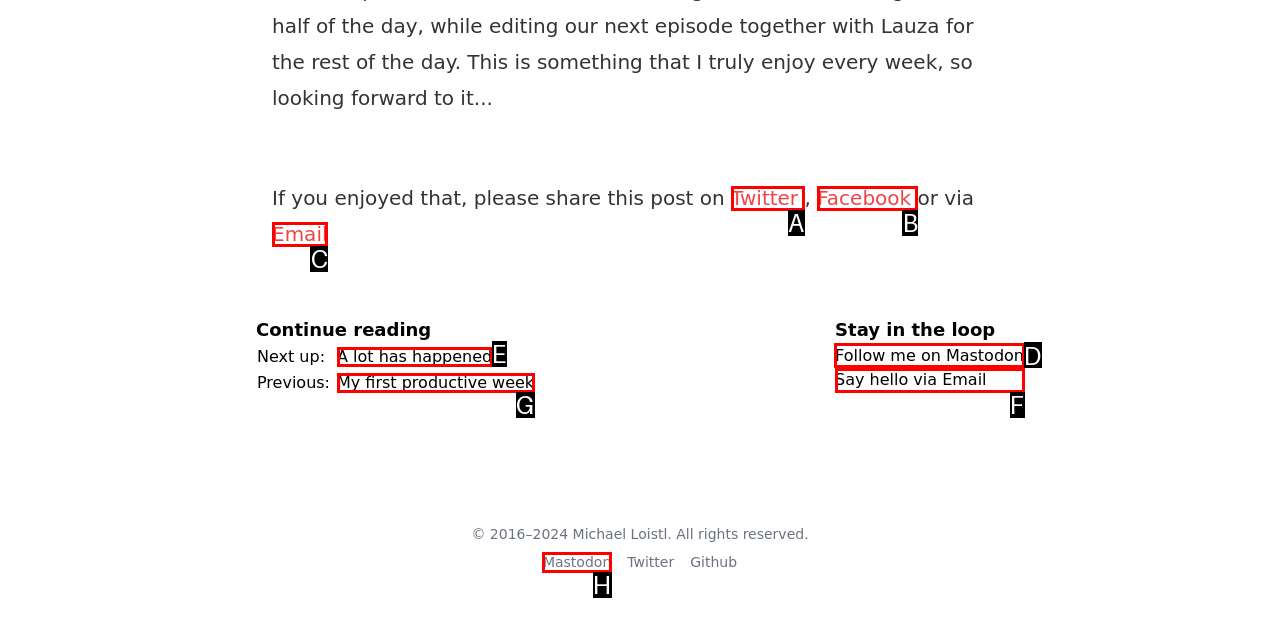Point out the specific HTML element to click to complete this task: Follow me on Mastodon Reply with the letter of the chosen option.

D